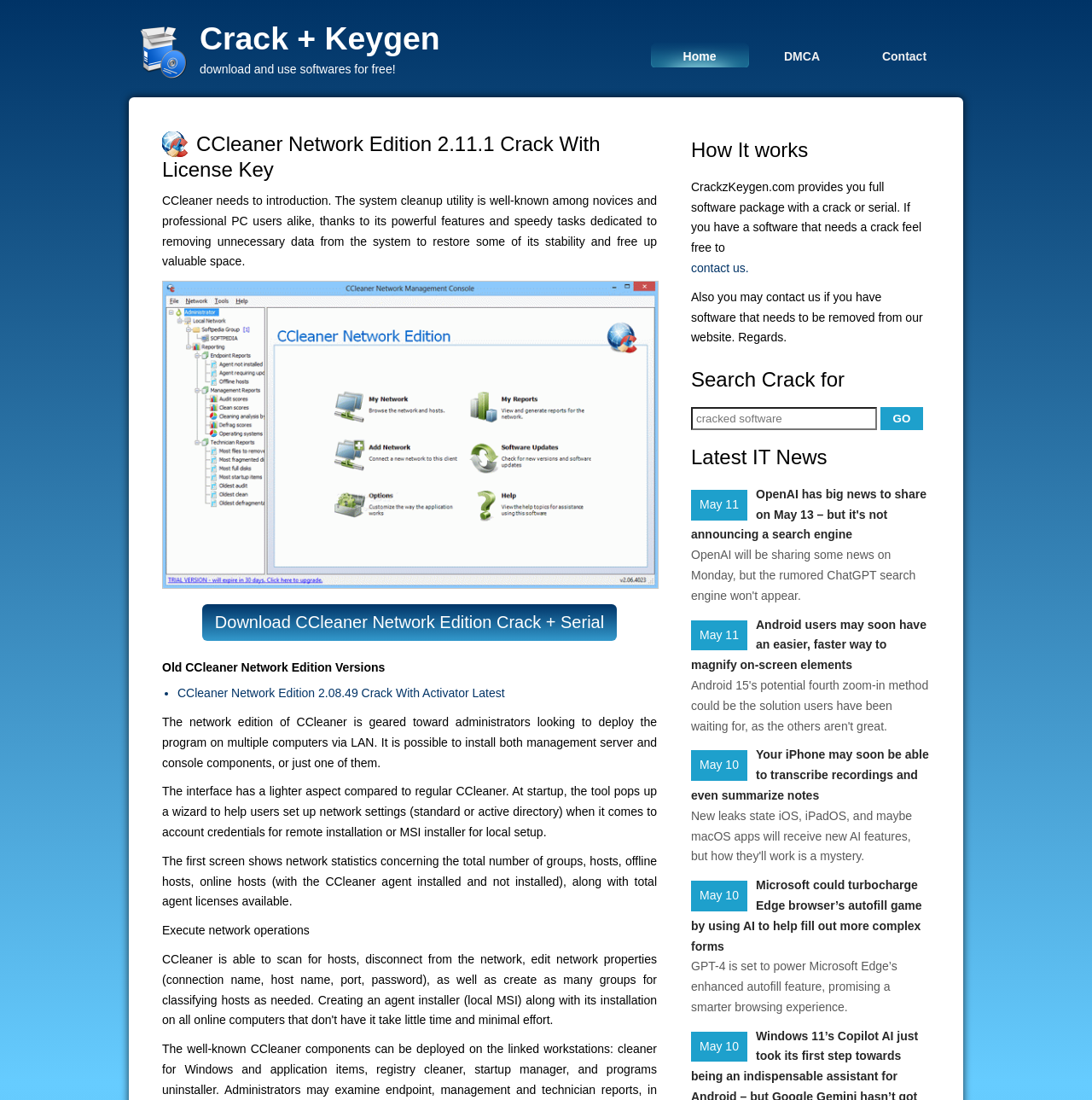Please locate the bounding box coordinates of the element's region that needs to be clicked to follow the instruction: "Search for software". The bounding box coordinates should be provided as four float numbers between 0 and 1, i.e., [left, top, right, bottom].

None